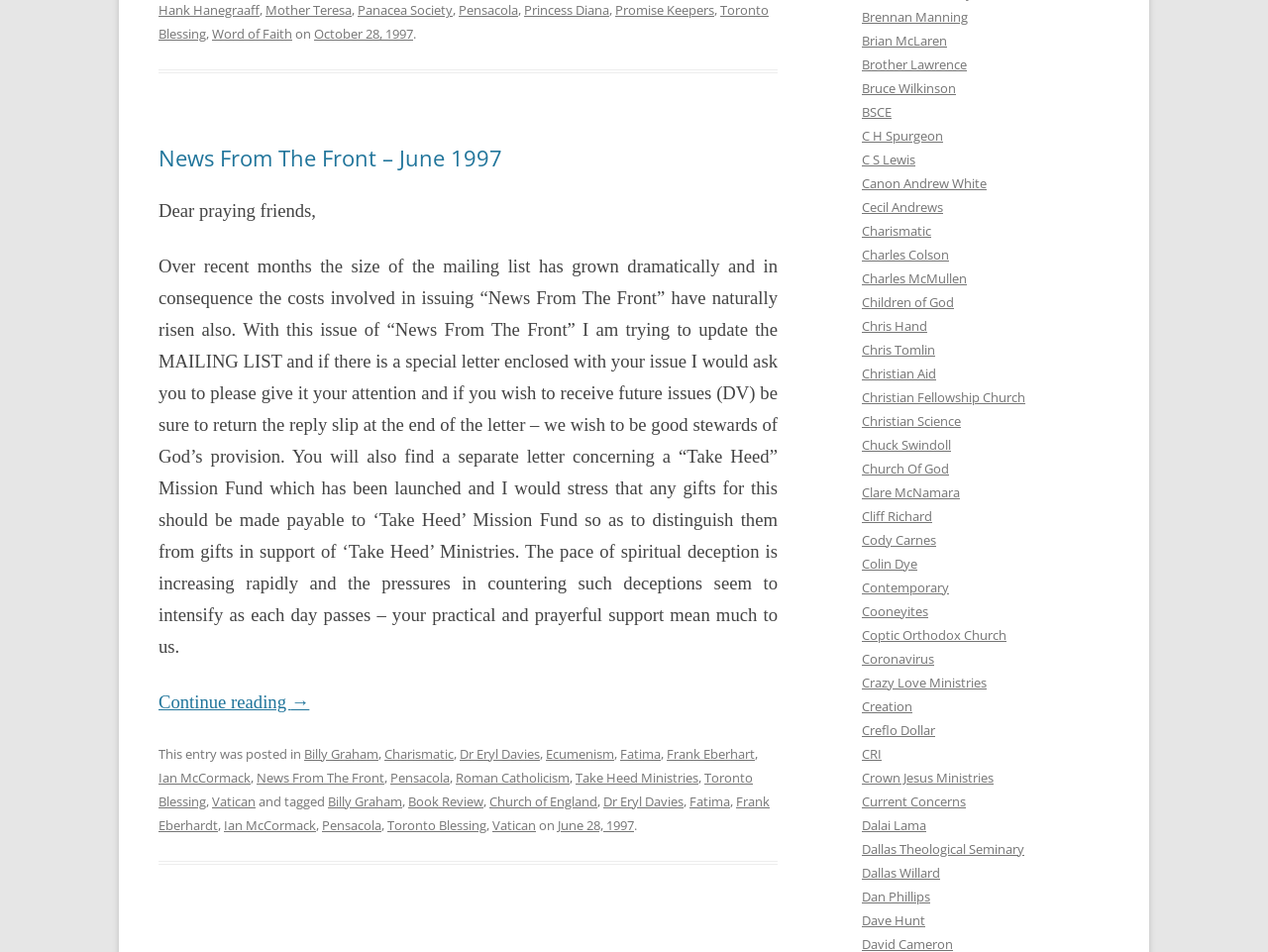Find the coordinates for the bounding box of the element with this description: "Toronto Blessing".

[0.125, 0.807, 0.594, 0.851]